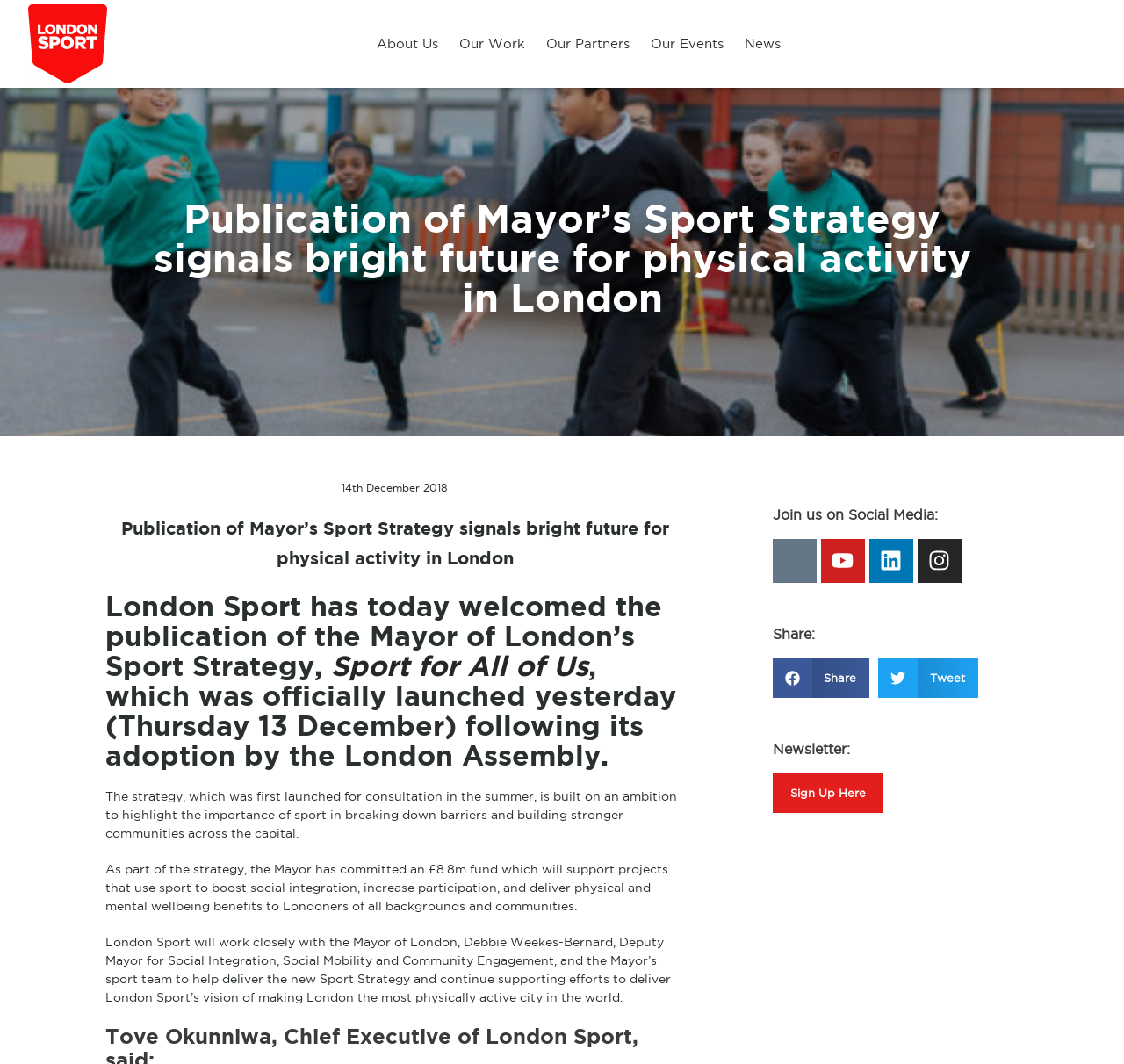Give a one-word or phrase response to the following question: What is the purpose of the Sport Strategy?

To boost social integration and increase participation